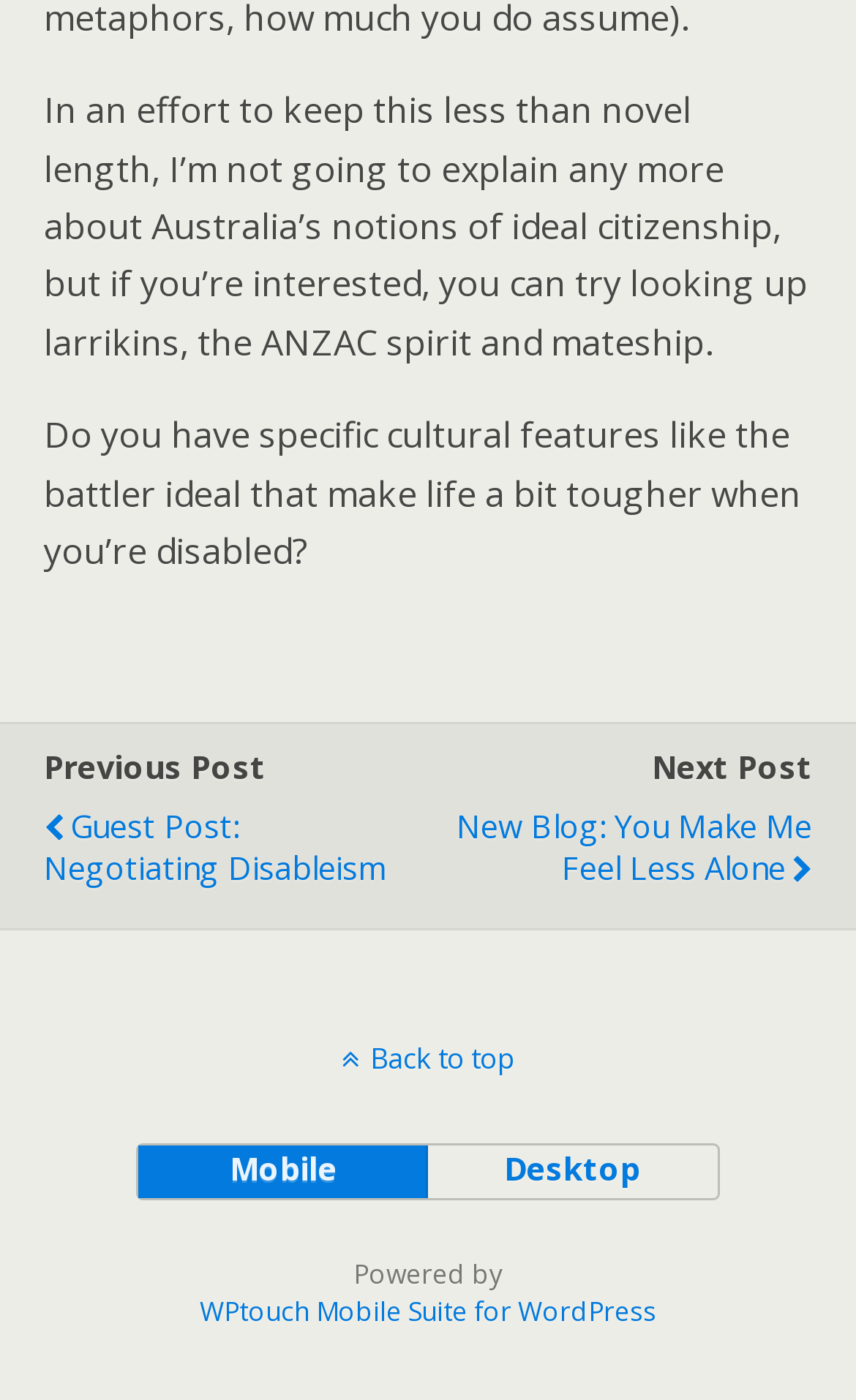What are the two layout options provided?
Based on the image, answer the question with as much detail as possible.

The webpage provides two layout options, 'Mobile' and 'Desktop', which can be switched by clicking on the corresponding buttons, allowing users to adjust the layout according to their device or preference.